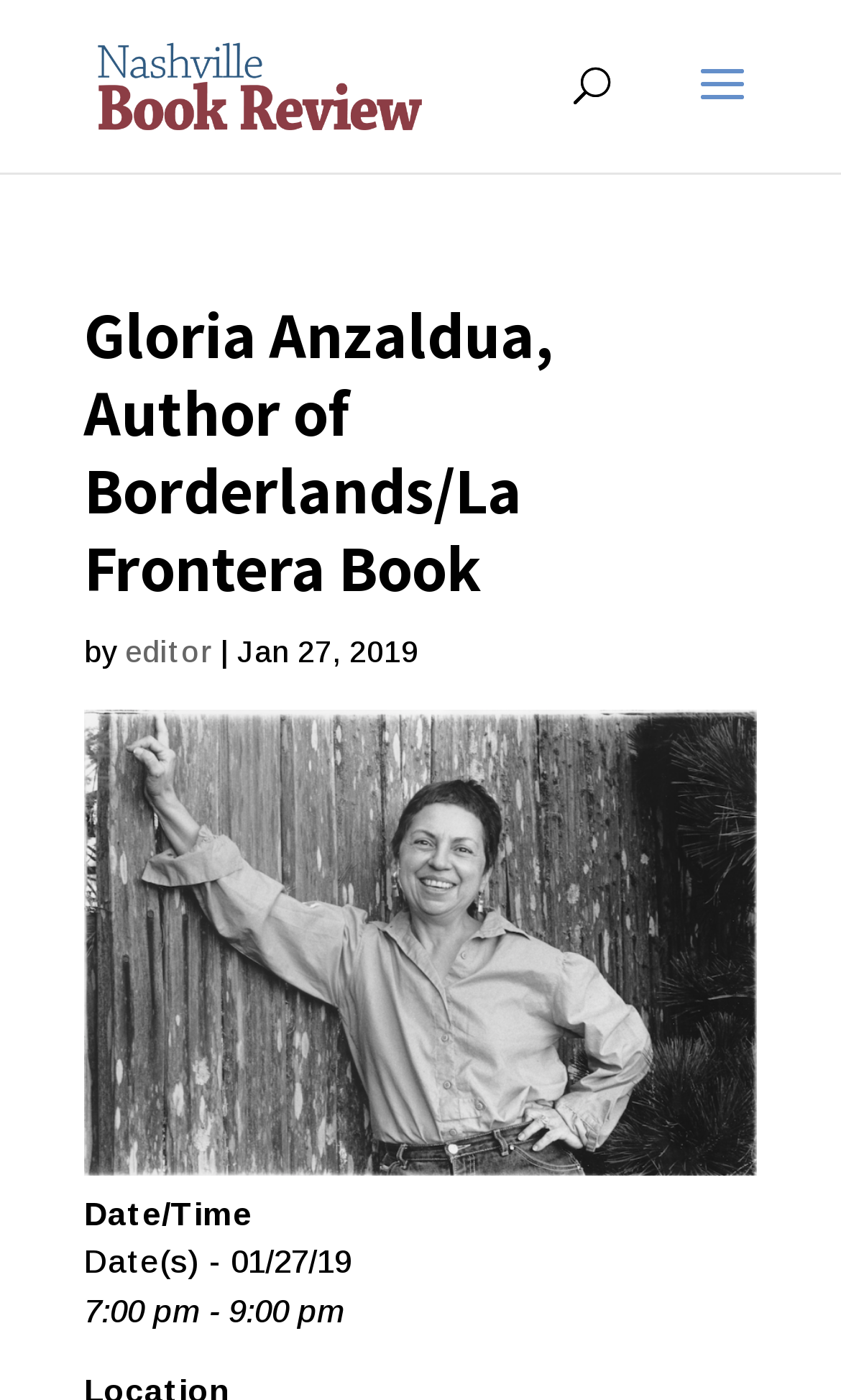Create a detailed summary of all the visual and textual information on the webpage.

The webpage is about Gloria Anzaldua, the author of the book "Borderlands/La Frontera". At the top, there is a link to "Nashville Book Review" accompanied by an image with the same name, positioned on the left side of the page. Below this, there is a search bar that spans across most of the page width.

The main content of the page is a heading that displays the title "Gloria Anzaldua, Author of Borderlands/La Frontera Book". Below this heading, there is a line of text that includes the phrase "by editor" followed by a date "Jan 27, 2019". 

Further down the page, there are three lines of text that provide details about an event. The first line says "Date/Time", the second line specifies the date as "01/27/19", and the third line indicates the time as "7:00 pm - 9:00 pm".